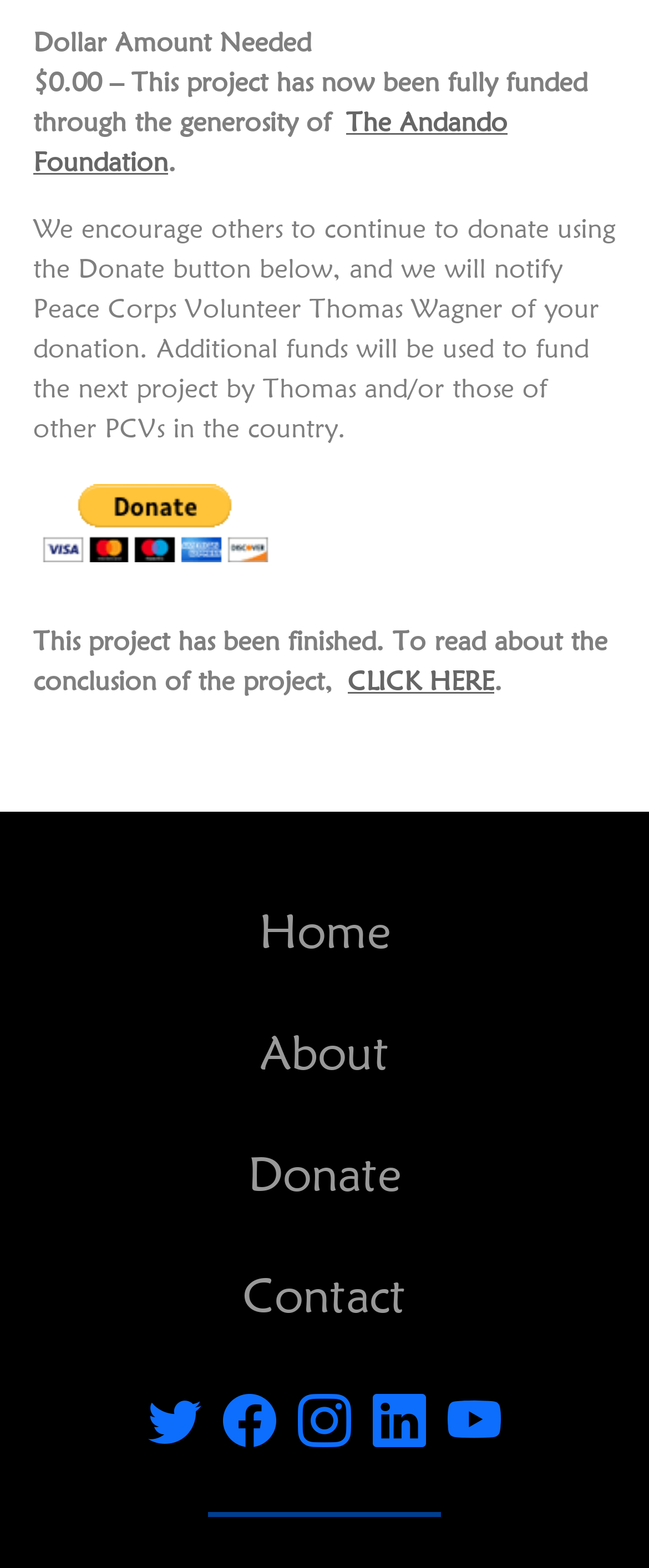From the webpage screenshot, identify the region described by CLICK HERE. Provide the bounding box coordinates as (top-left x, top-left y, bottom-right x, bottom-right y), with each value being a floating point number between 0 and 1.

[0.536, 0.424, 0.762, 0.444]